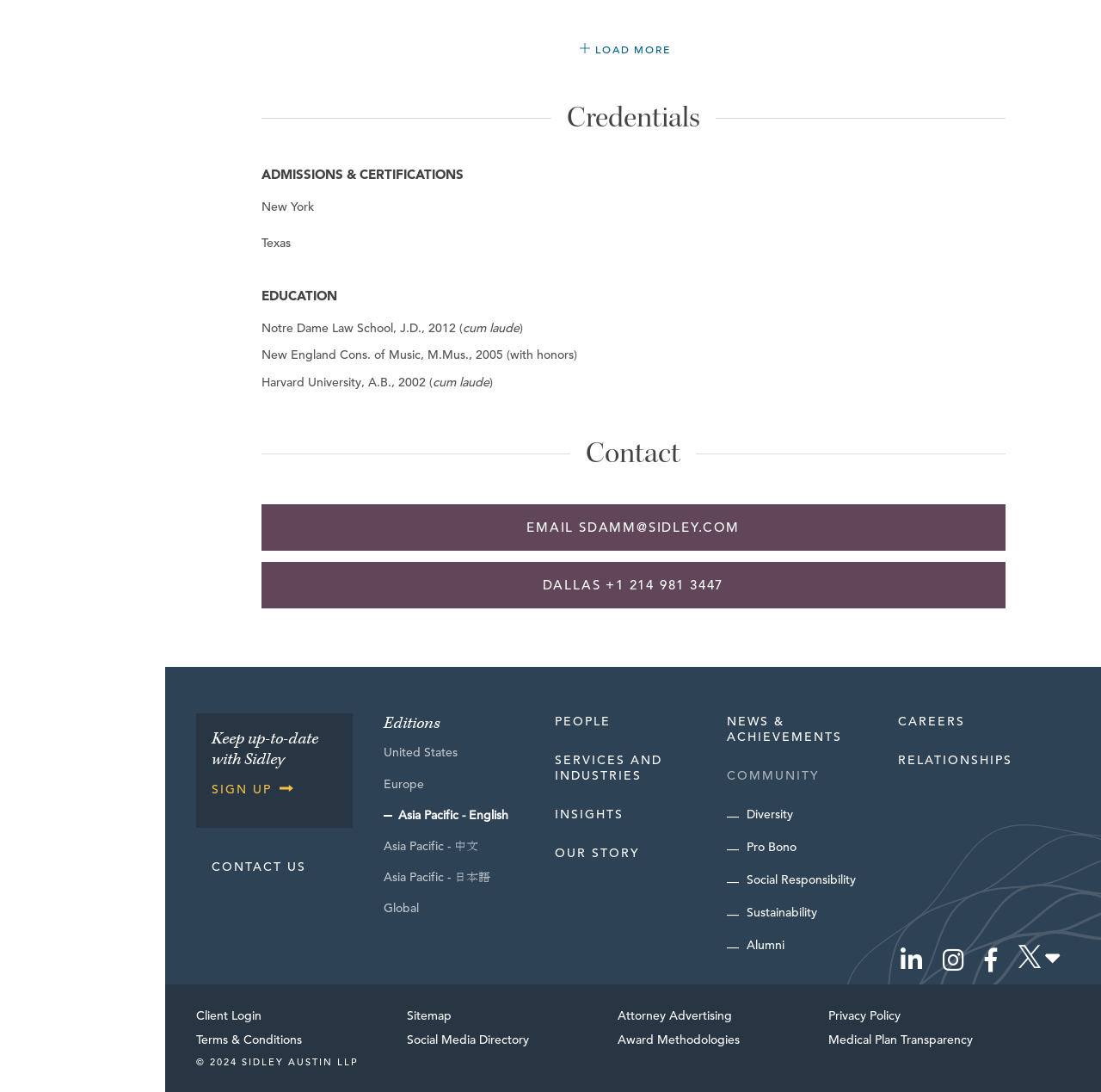Please identify the coordinates of the bounding box for the clickable region that will accomplish this instruction: "Contact via email".

[0.237, 0.462, 0.913, 0.504]